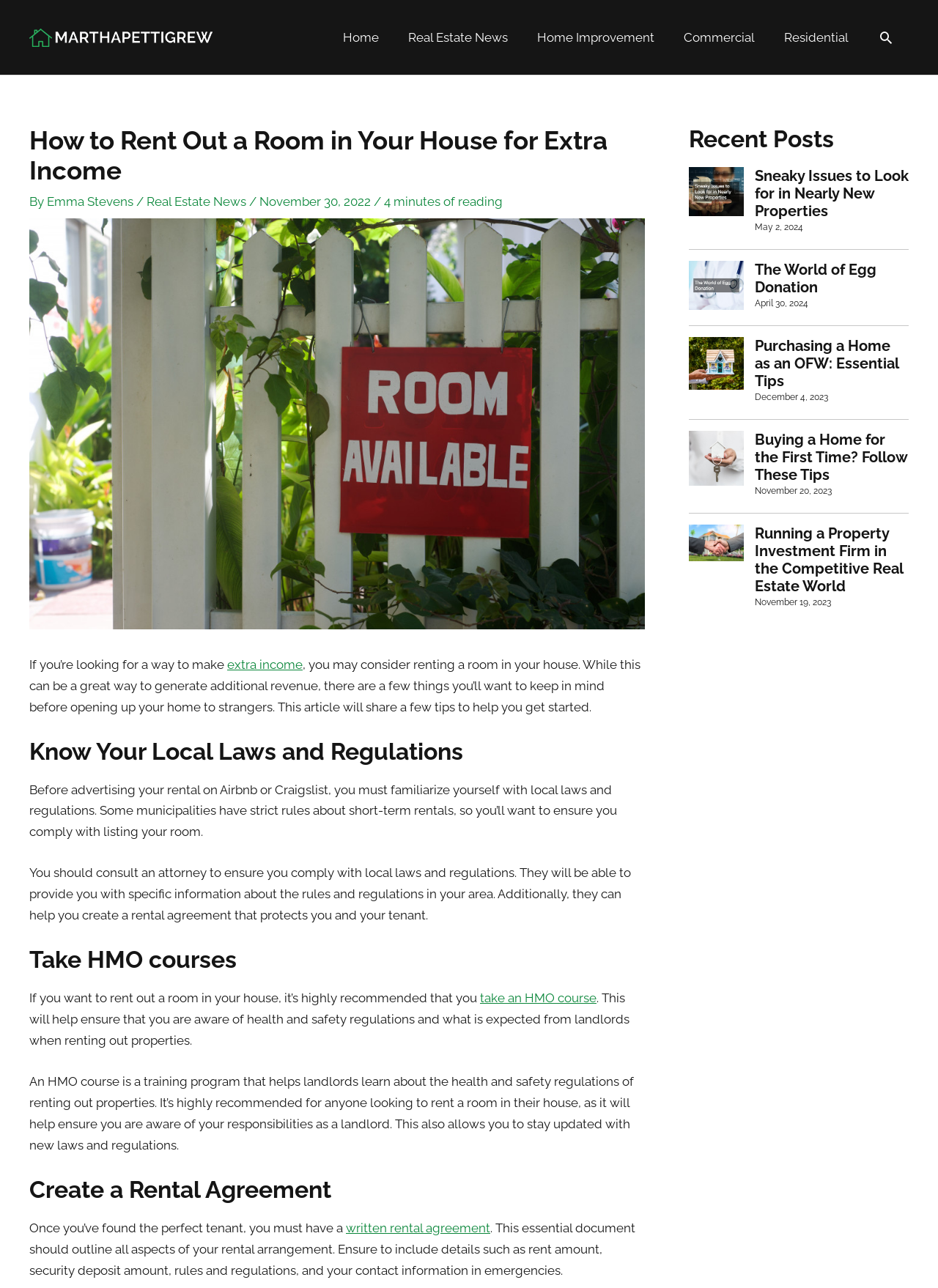Please identify the bounding box coordinates of the clickable element to fulfill the following instruction: "Search for a topic using the search icon". The coordinates should be four float numbers between 0 and 1, i.e., [left, top, right, bottom].

[0.936, 0.023, 0.953, 0.035]